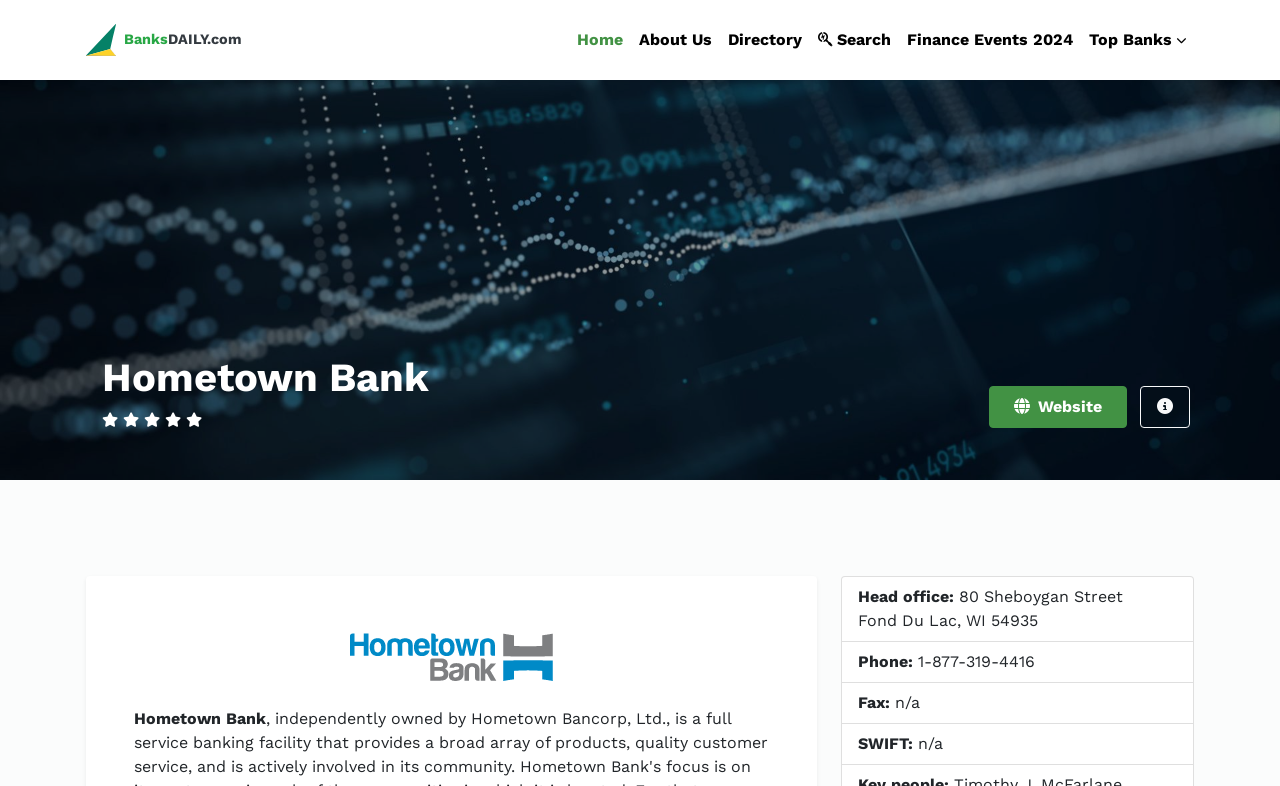Please find the bounding box coordinates for the clickable element needed to perform this instruction: "search for something".

[0.633, 0.025, 0.702, 0.076]